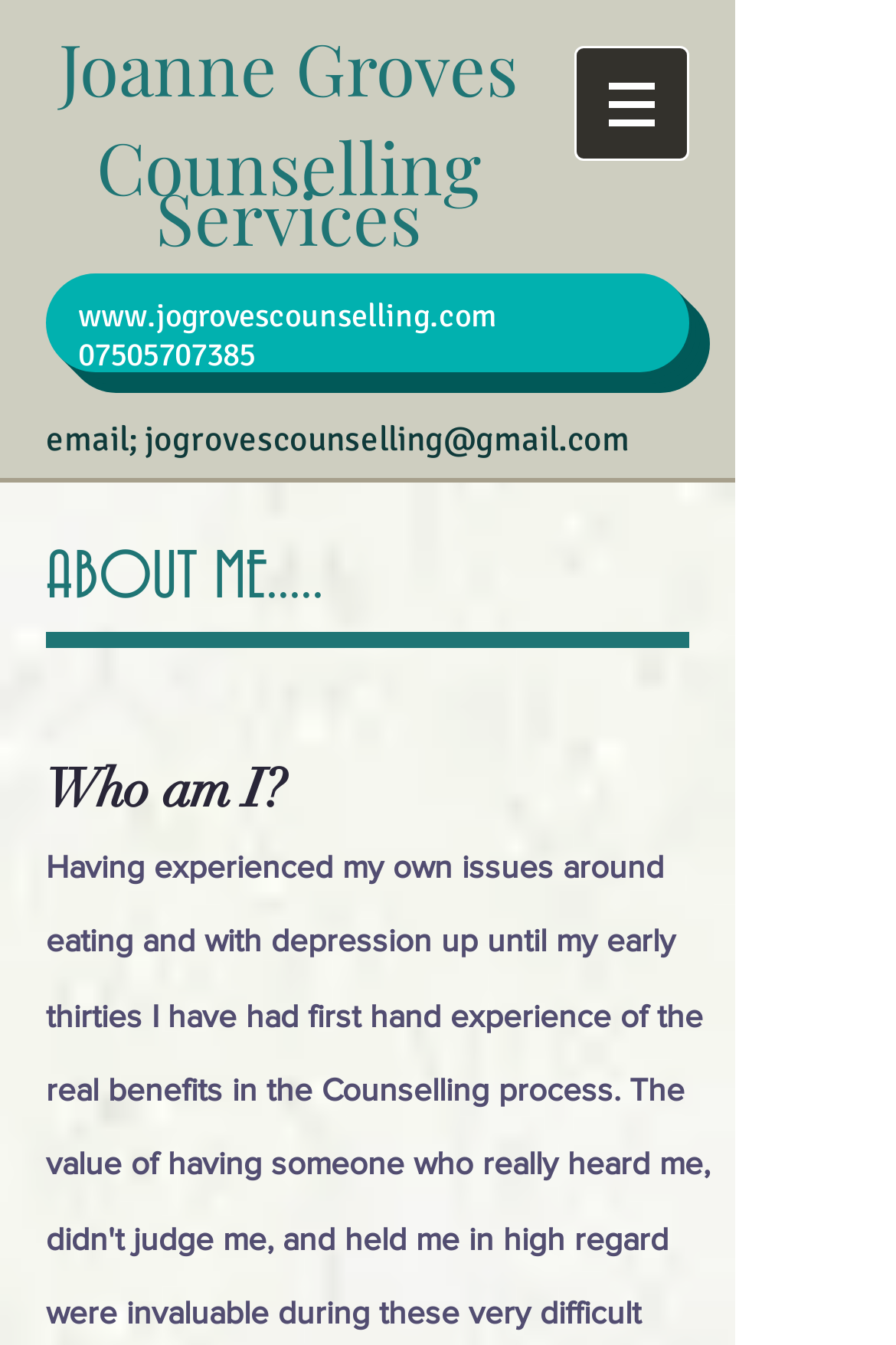Analyze the image and provide a detailed answer to the question: What is the title of the section below the counsellor's contact information?

The title of the section below the counsellor's contact information can be found in the heading element, where it is written as 'ABOUT ME.....'.